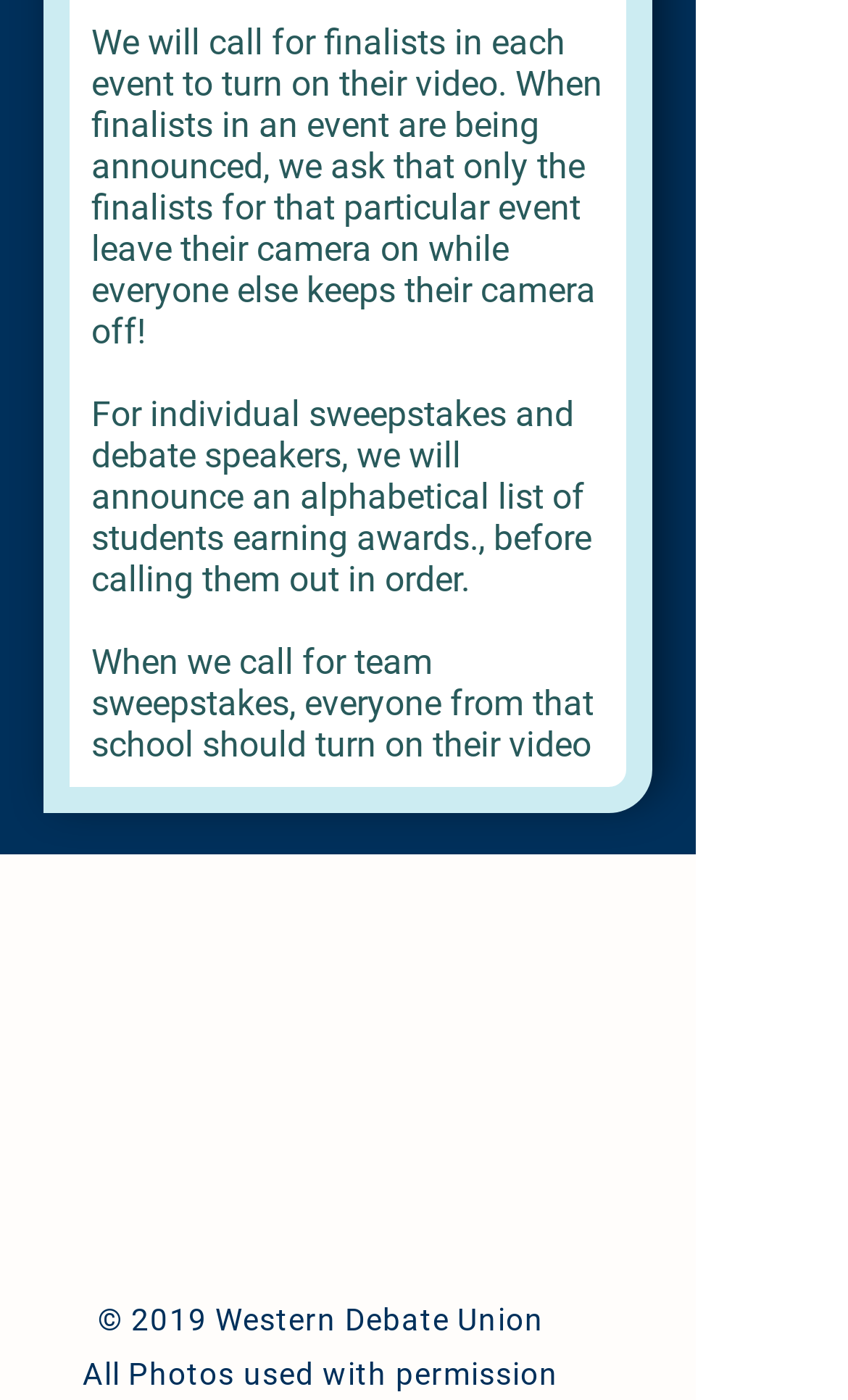Identify the bounding box for the UI element described as: "Contact Us". The coordinates should be four float numbers between 0 and 1, i.e., [left, top, right, bottom].

[0.27, 0.908, 0.551, 0.939]